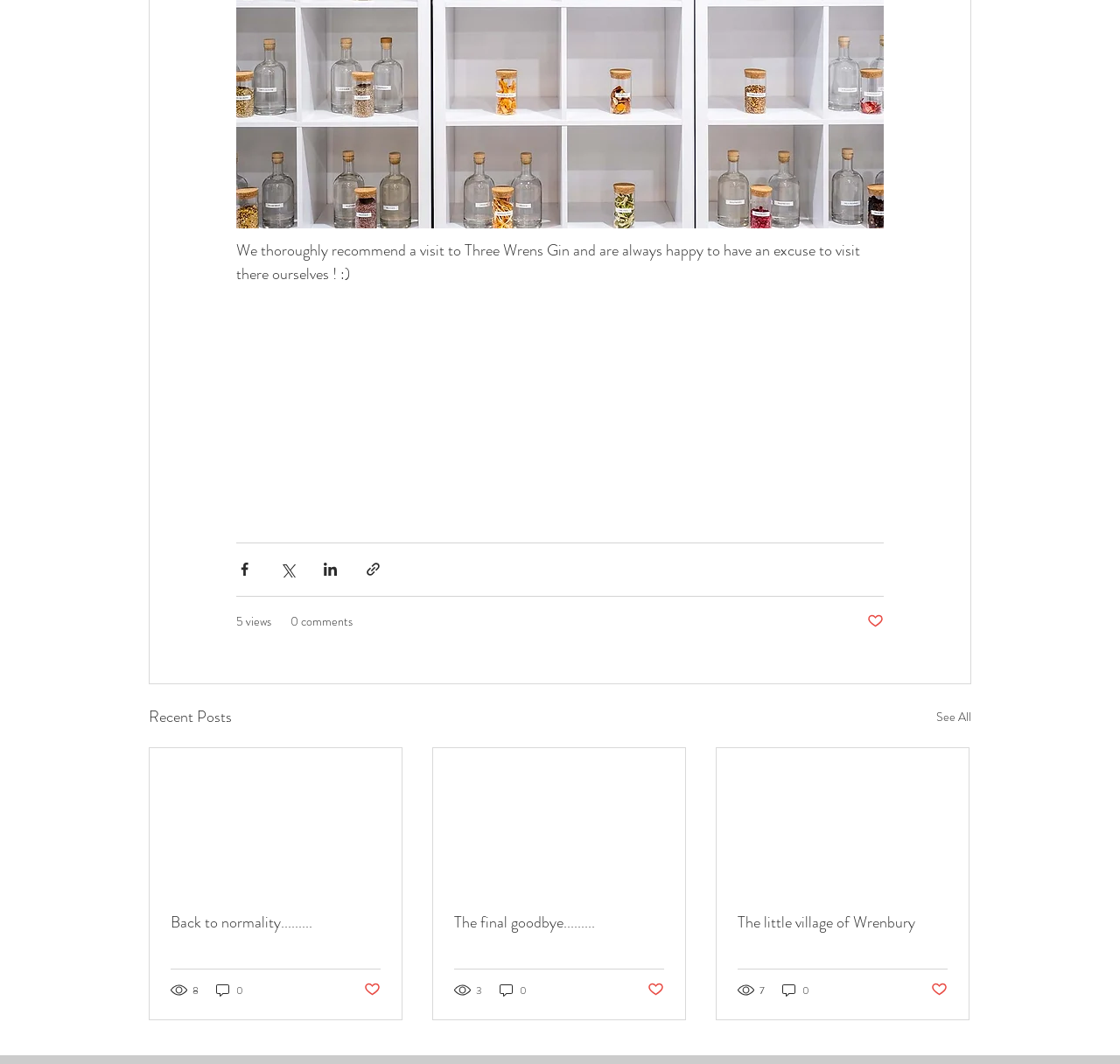Please give the bounding box coordinates of the area that should be clicked to fulfill the following instruction: "Like a post". The coordinates should be in the format of four float numbers from 0 to 1, i.e., [left, top, right, bottom].

[0.774, 0.576, 0.789, 0.593]